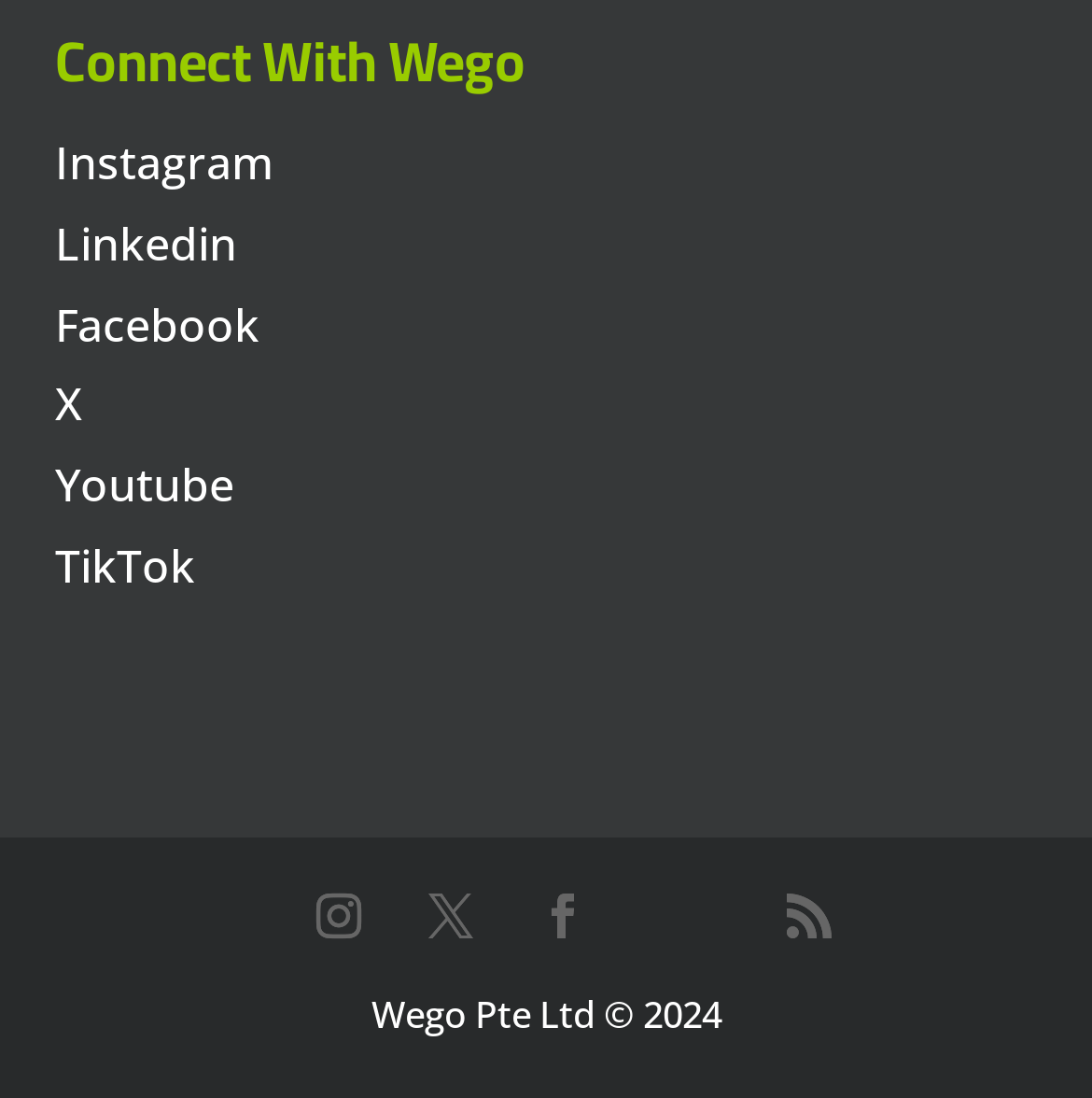Please find the bounding box coordinates of the element that must be clicked to perform the given instruction: "Explore Wego on TikTok". The coordinates should be four float numbers from 0 to 1, i.e., [left, top, right, bottom].

[0.05, 0.487, 0.178, 0.543]